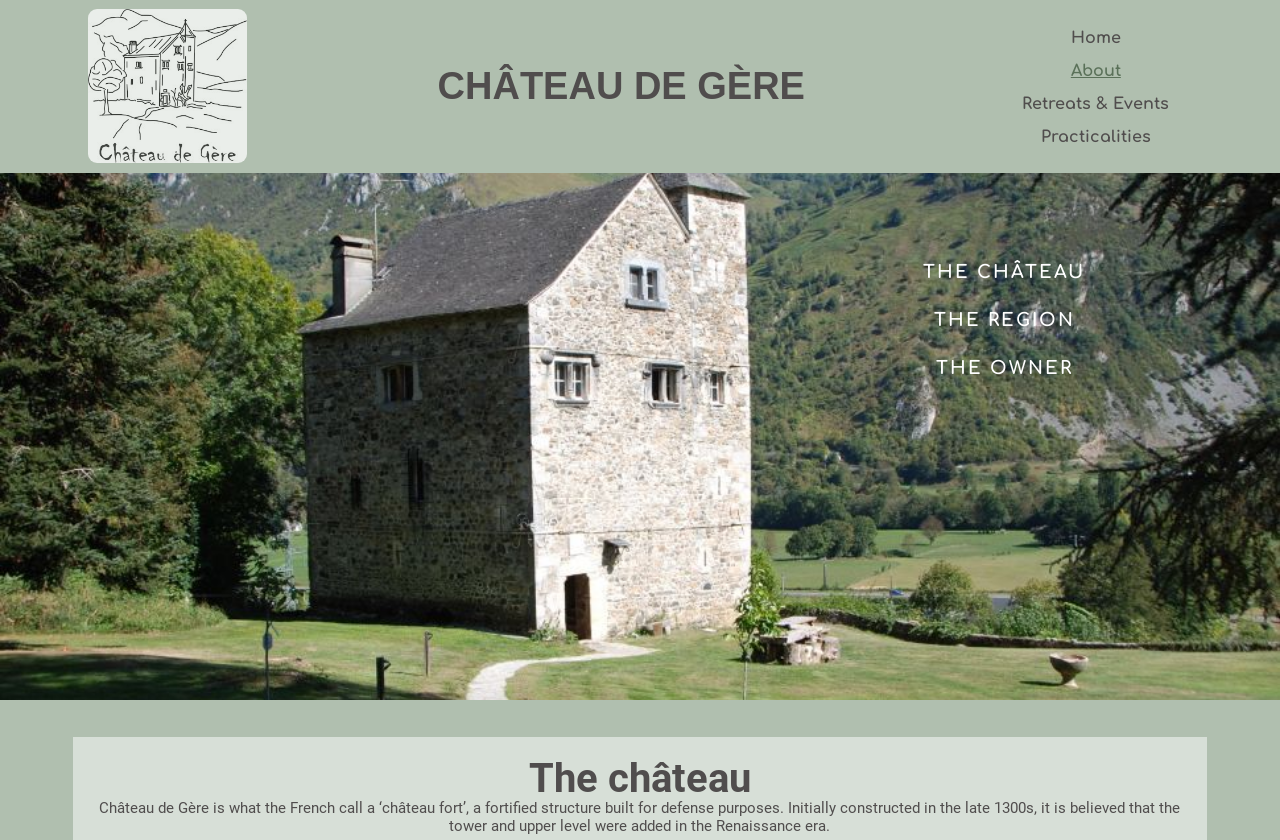Determine the bounding box coordinates of the UI element described by: "Home".

[0.728, 0.017, 0.984, 0.056]